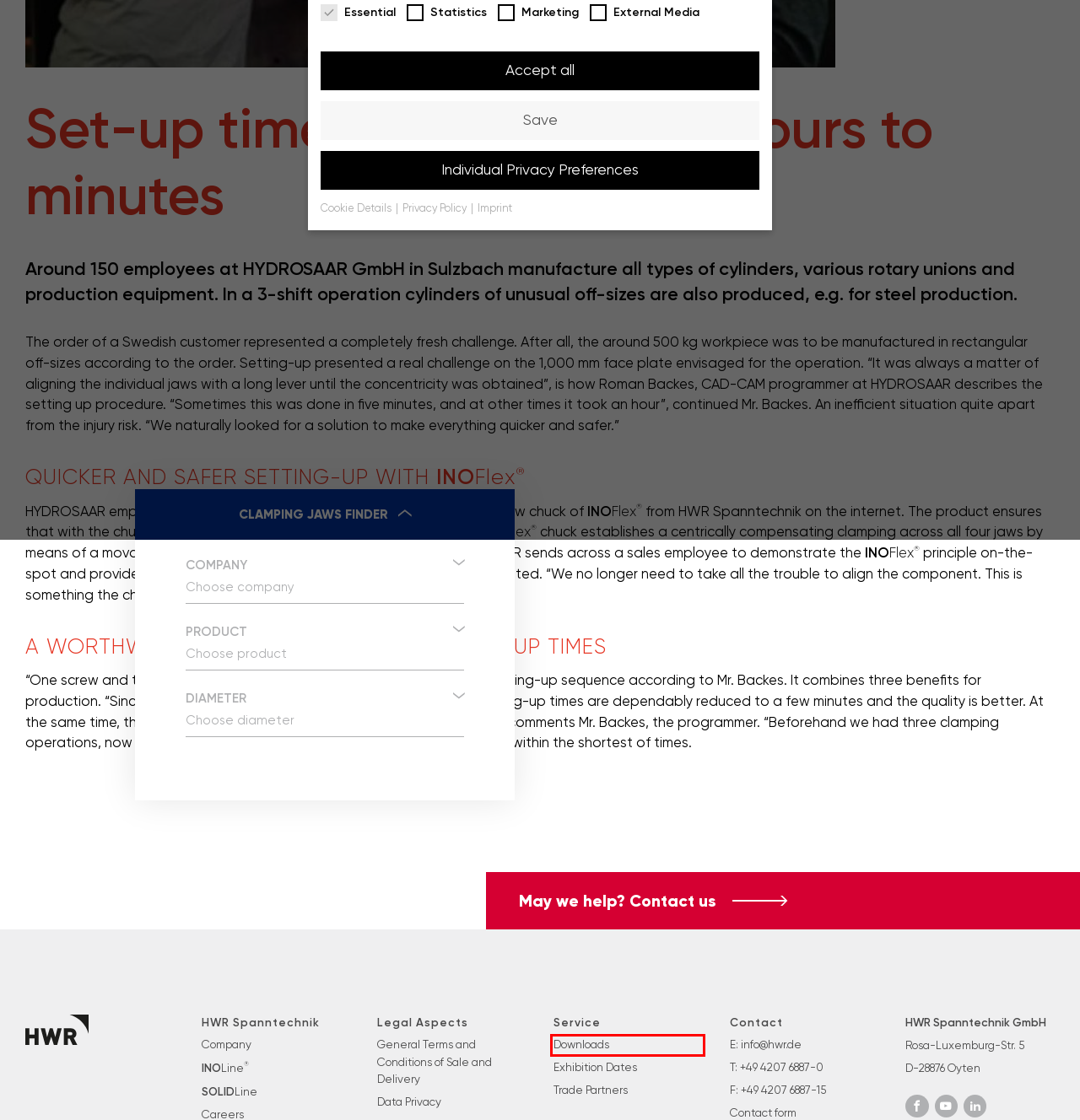You have been given a screenshot of a webpage with a red bounding box around a UI element. Select the most appropriate webpage description for the new webpage that appears after clicking the element within the red bounding box. The choices are:
A. HWR Spanntechnik |   Downloads
B. HWR Spanntechnik |   Rüstzeiten von Stunden auf Minuten senken
C. HWR Spanntechnik |   Handelspartner
D. HWR Spanntechnik |   General Terms and Conditions of Sale and Delivery
E. HWR Spanntechnik |   SOLIDLine
F. HWR Spanntechnik |   Imprint
G. HWR Spanntechnik |   About HWR
H. HWR Spanntechnik |   INOLine®

A